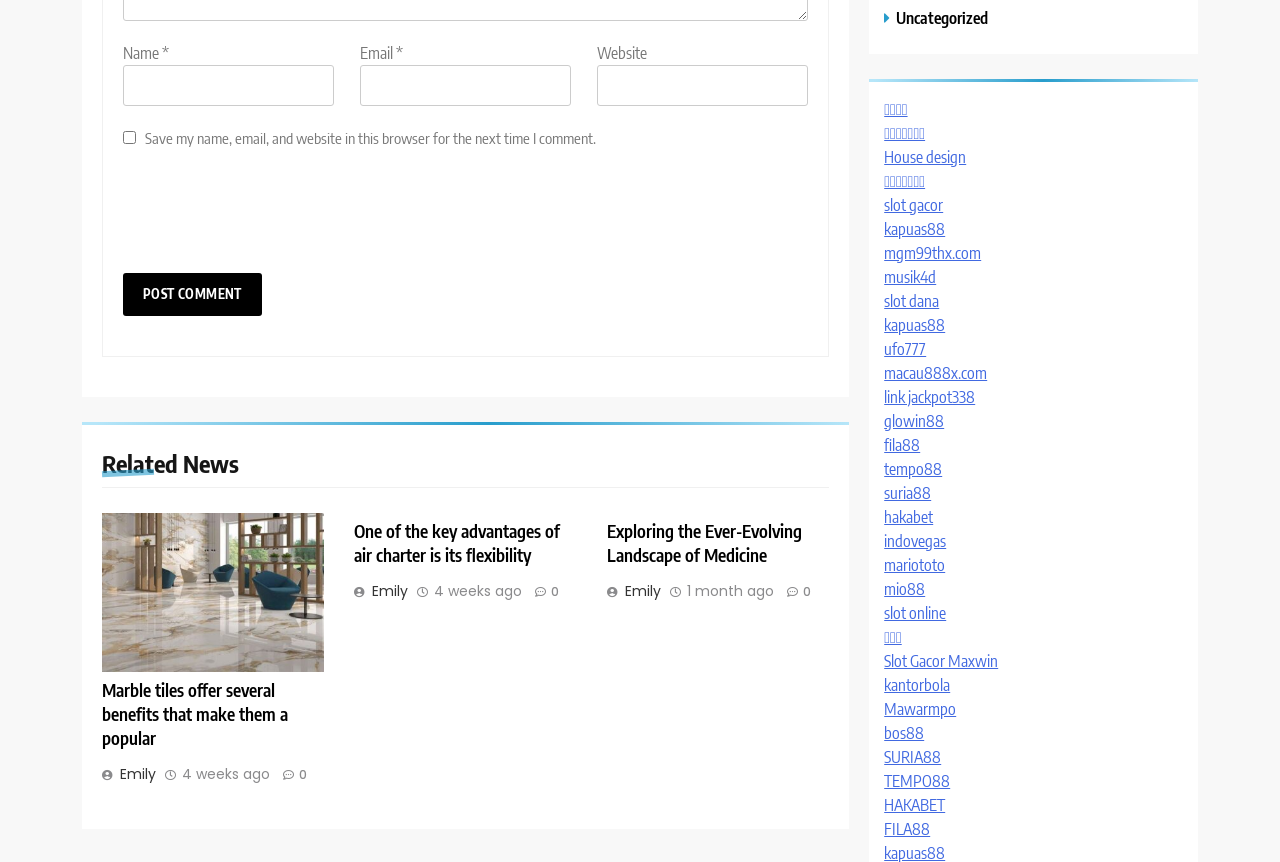How many textboxes are there?
Look at the screenshot and respond with a single word or phrase.

3